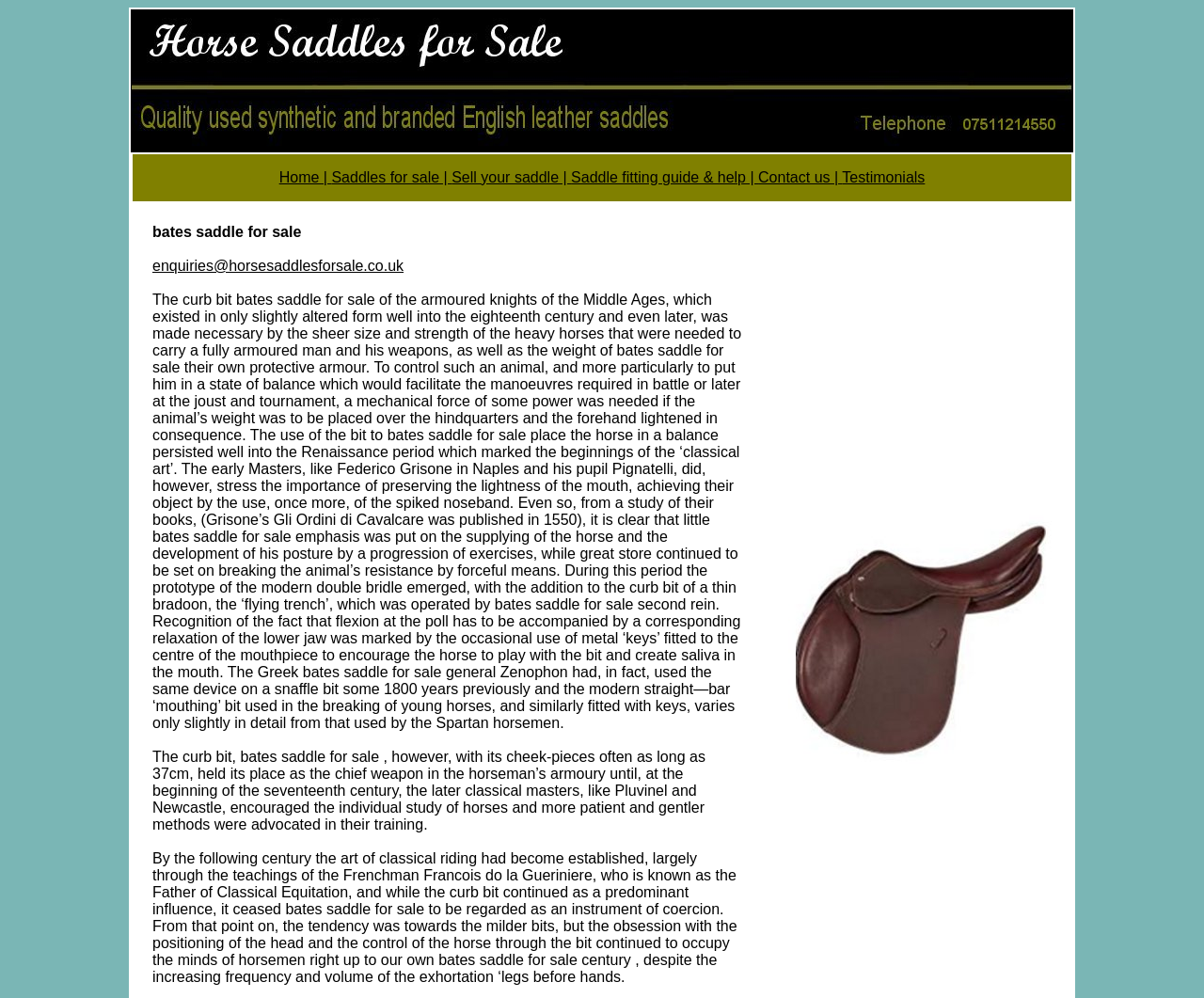Identify the bounding box coordinates for the UI element described as: "name="submit" value="Post Comment"".

None